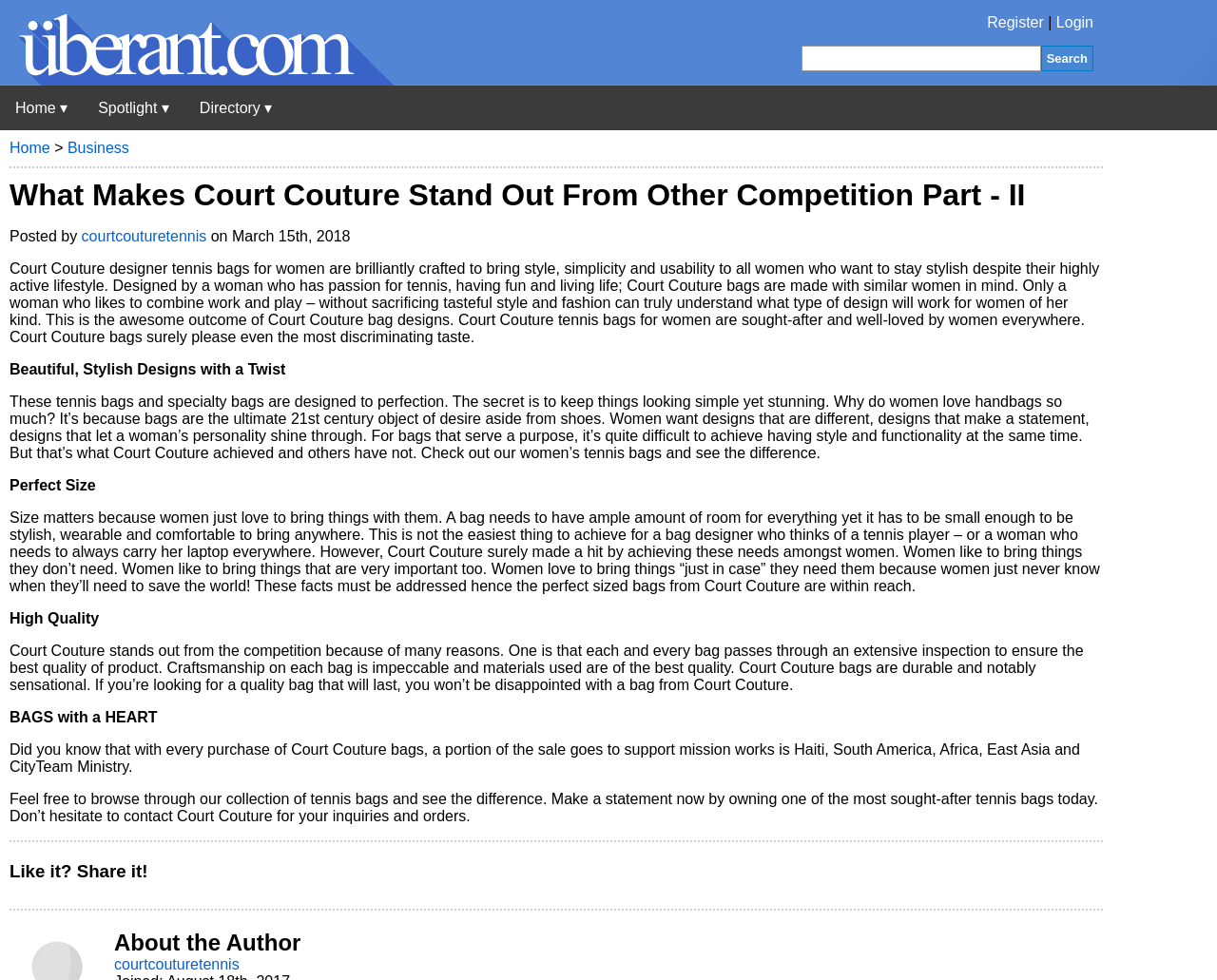Reply to the question with a brief word or phrase: What is the brand name of the tennis bags?

Court Couture